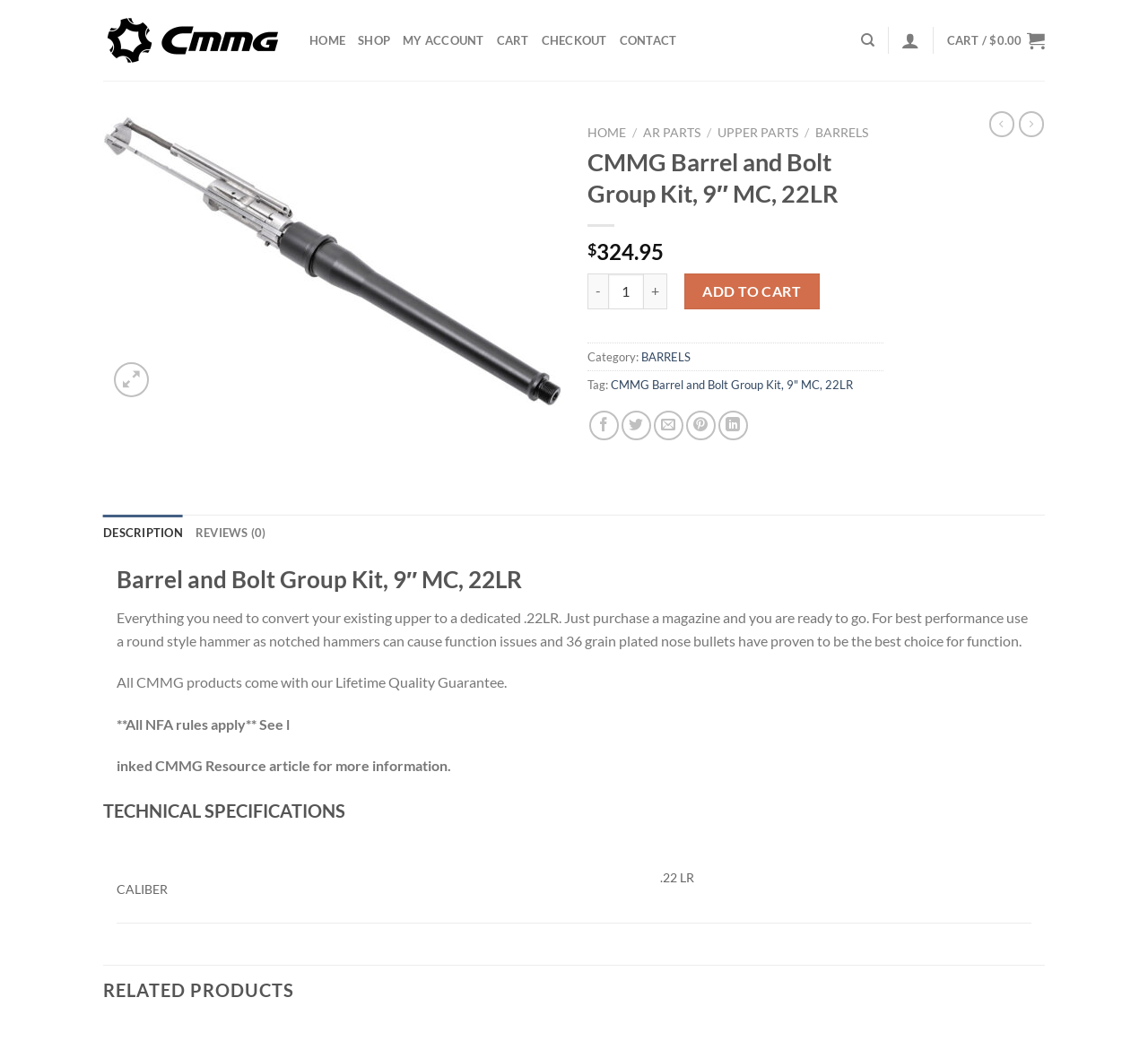Detail the various sections and features present on the webpage.

This webpage is about a product called "CMMG Barrel and Bolt Group Kit, 9″ MC, 22LR" from CMMG Firearms USA. At the top, there is a navigation menu with links to "HOME", "SHOP", "MY ACCOUNT", "CART", "CHECKOUT", and "CONTACT". On the right side of the navigation menu, there is a search bar and a cart icon with a price of $0.00.

Below the navigation menu, there is a large image of the product, with a "Previous" and "Next" button on either side, allowing users to navigate through product images. Above the image, there is a link to add the product to a wishlist.

On the right side of the image, there is a product description section, which includes the product name, price ($324.95), and a quantity selector. Below the product description, there are links to the product category ("BARRELS") and tags.

Further down the page, there are social media links and a tab list with two tabs: "DESCRIPTION" and "REVIEWS (0)". The "DESCRIPTION" tab is selected by default, and it displays a detailed product description, including technical specifications and a note about NFA rules.

At the bottom of the page, there is a section titled "RELATED PRODUCTS".